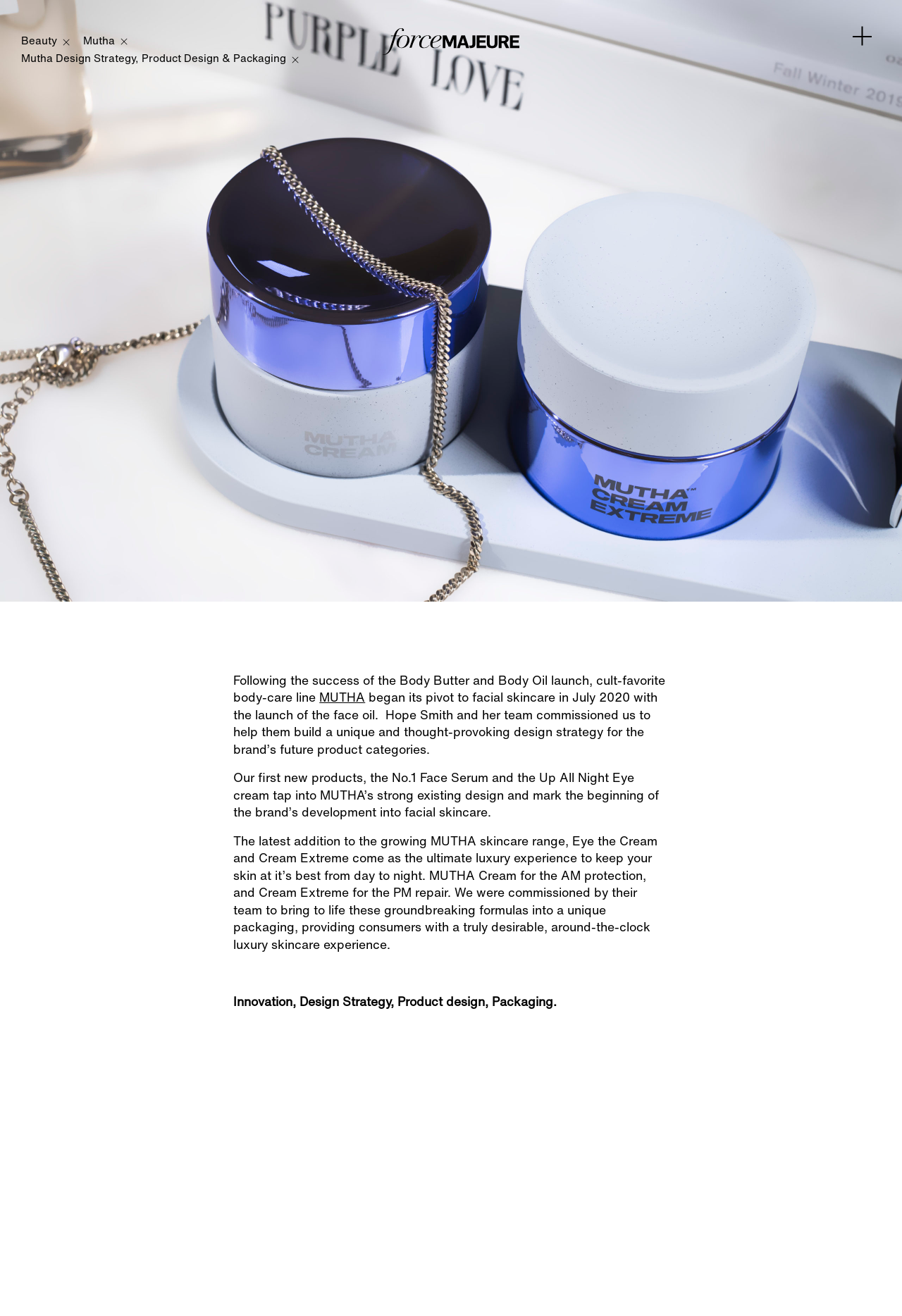Provide your answer in a single word or phrase: 
What is the product category that MUTHA is pivoting to?

Facial skincare